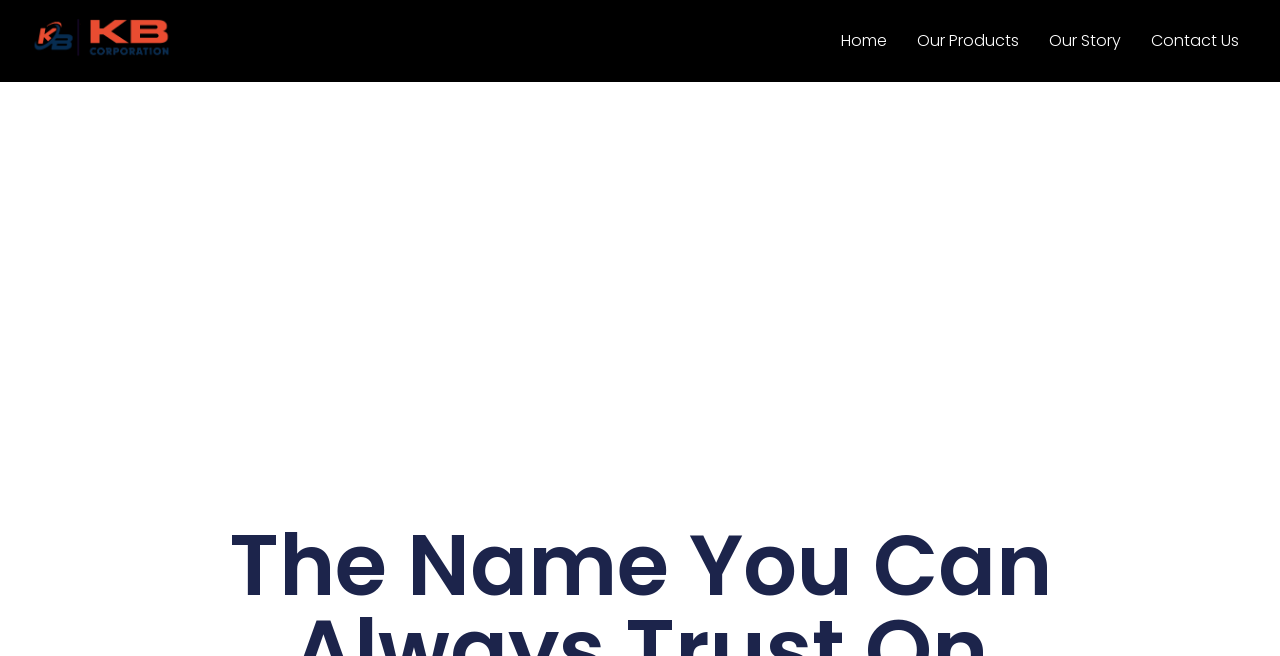Using the provided element description: "name="btnG" value="Search Forums"", determine the bounding box coordinates of the corresponding UI element in the screenshot.

None